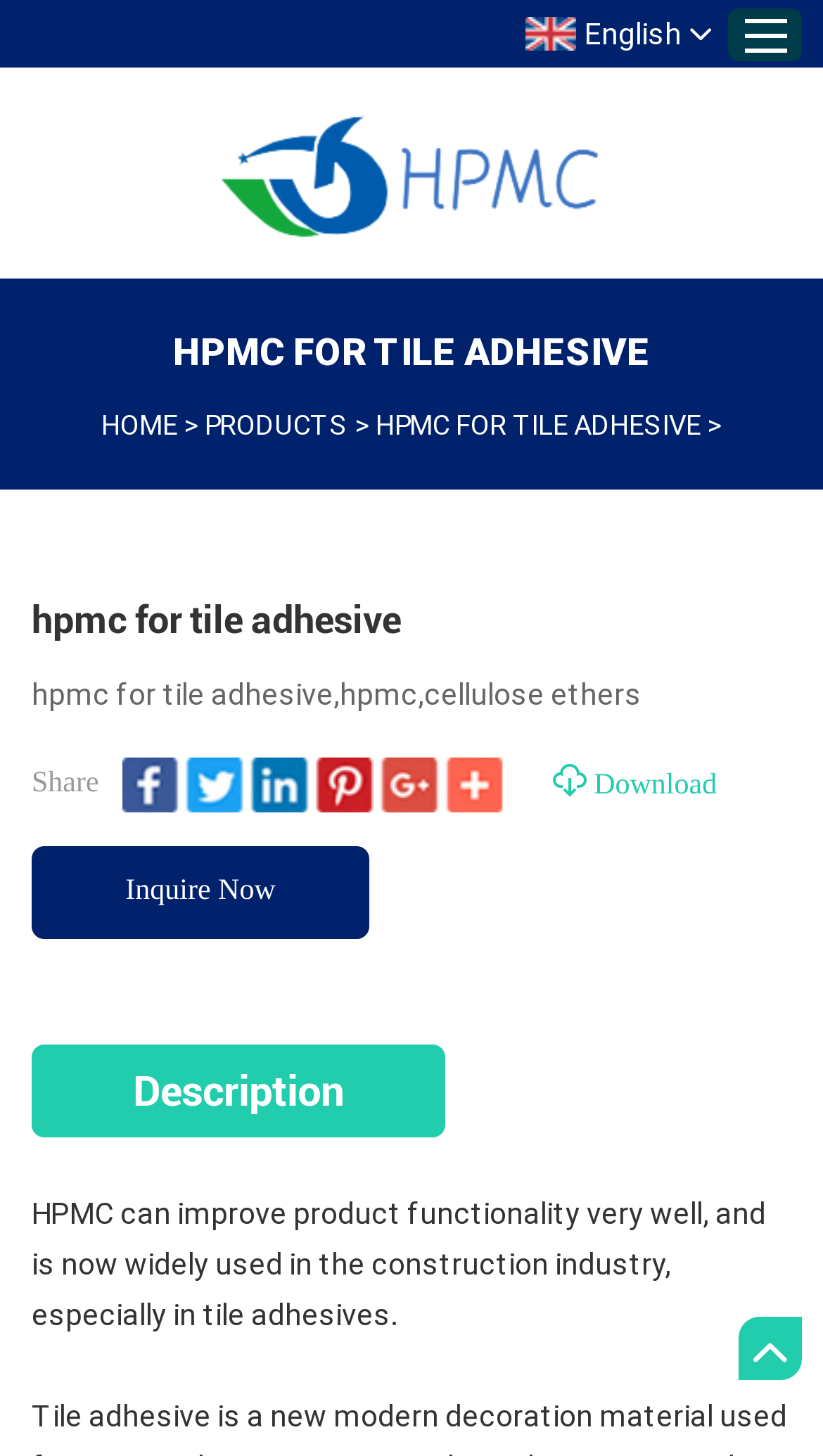Please find the bounding box coordinates of the clickable region needed to complete the following instruction: "Go to home page". The bounding box coordinates must consist of four float numbers between 0 and 1, i.e., [left, top, right, bottom].

[0.282, 0.154, 0.949, 0.203]